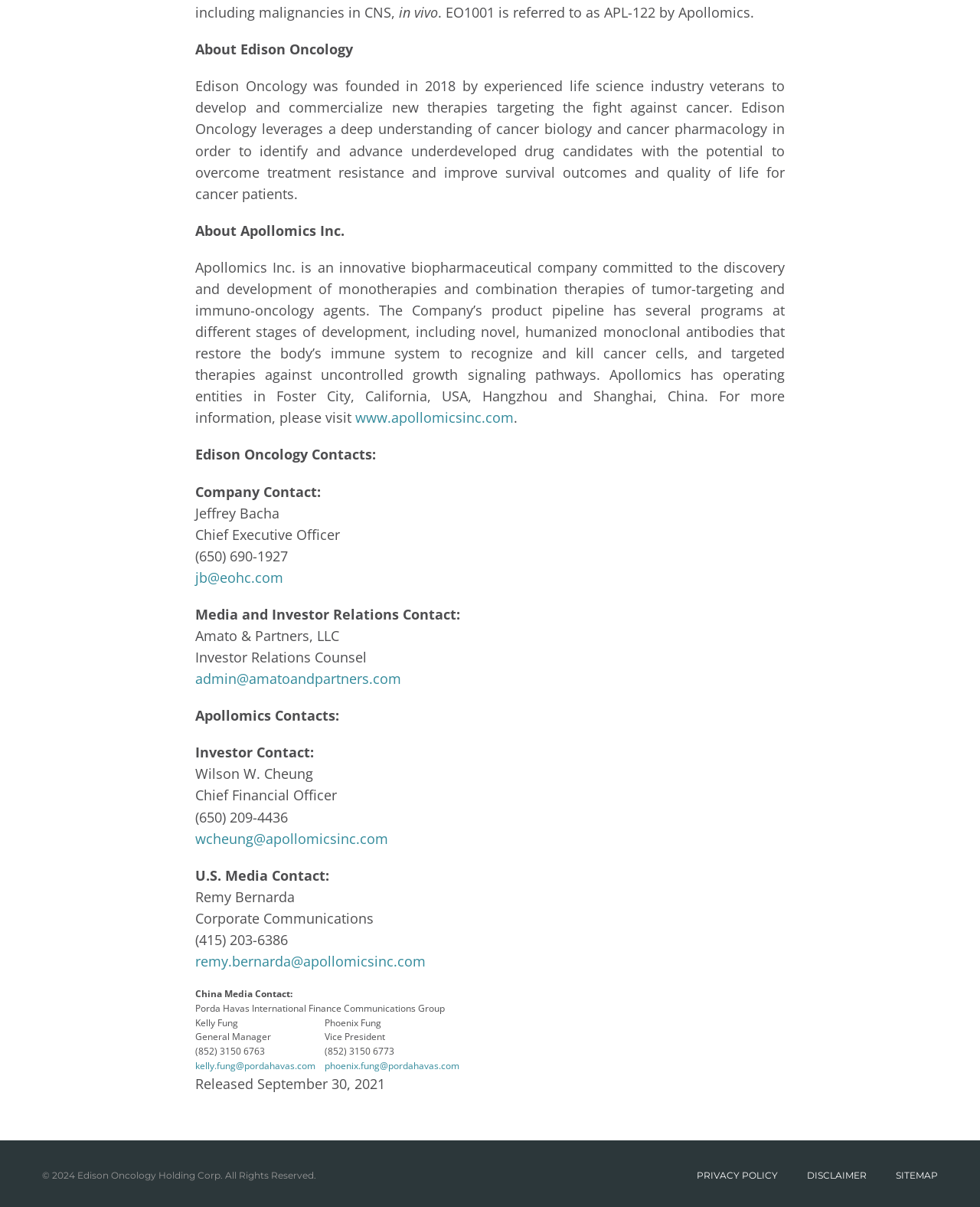What is the website of Apollomics Inc.?
Provide a short answer using one word or a brief phrase based on the image.

www.apollomicsinc.com